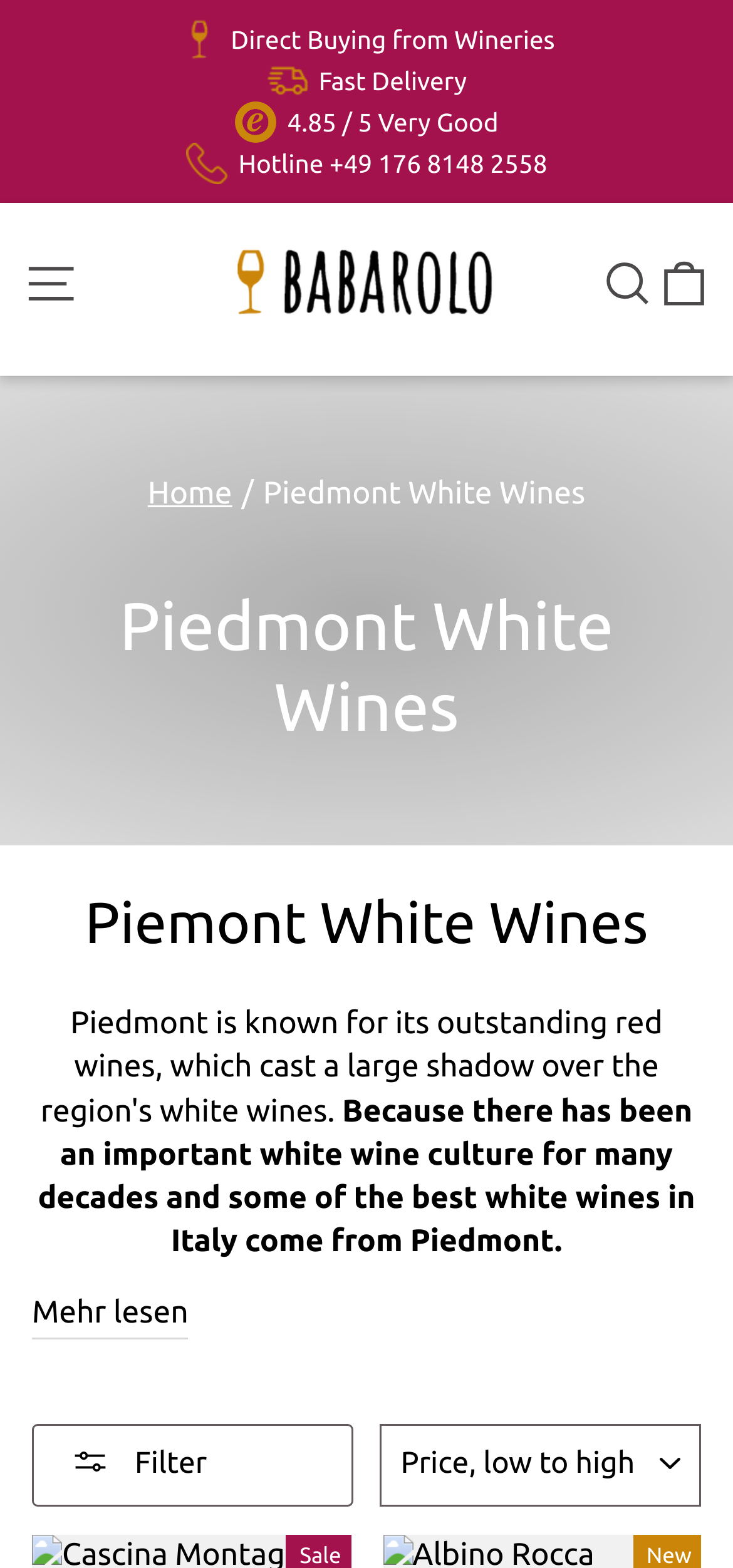Illustrate the webpage's structure and main components comprehensively.

The webpage is about Piedmont white wines, specifically showcasing the best white wines of Italy. At the top, there is a navigation section with links to "Skip to content", "Site navigation", "Babarolo Weinhandel GmbH", "Search", and "Cart". Below this section, there is a large image that spans the entire width of the page, with a heading "Piedmont White Wines" on top of it.

On the left side of the page, there are three images with accompanying text, "Direct Buying from Wineries", "Fast Delivery", and "4.85 / 5 Very Good", which appear to be highlighting the benefits of buying from this website. Below these images, there is a hotline number and a link to the company's website.

The main content of the page is divided into sections. The first section has a heading "Piedmont White Wines" and a navigation breadcrumb trail showing the path "Home > Piedmont White Wines". Below this, there is a paragraph of text describing the importance of white wine culture in Piedmont and how some of the best white wines in Italy come from this region. There is also a "Read more" link at the bottom of this section.

Further down the page, there is a filter button and a combobox to sort the wines. There are also two static text elements, "Sale" and "New", which appear to be labels for specific types of wines.

On the right side of the page, there is a modal window with a heading "The Wine Letter" and a close button. This modal window appears to be a newsletter signup form.

Overall, the webpage is well-organized and easy to navigate, with clear headings and concise text. The use of images and icons adds visual appeal to the page.